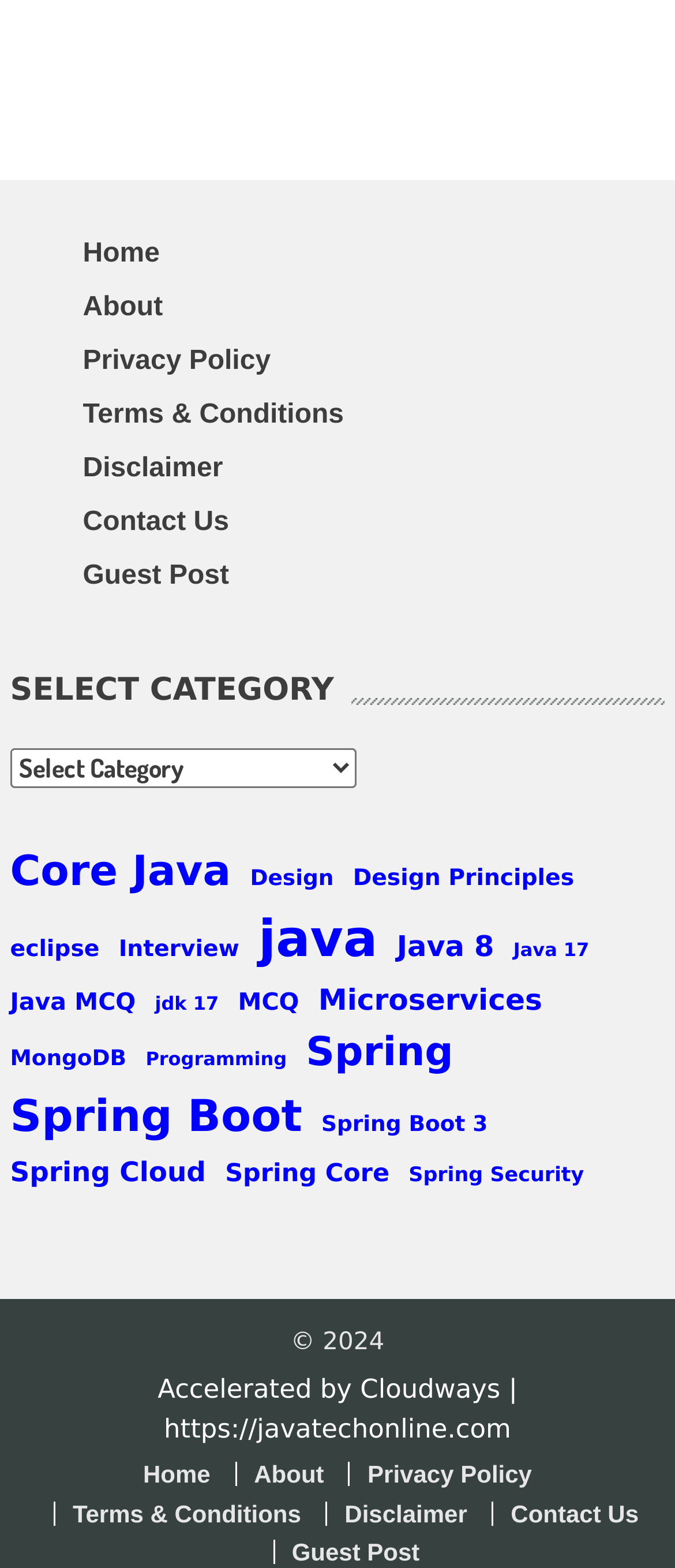What is the name of the company that accelerates the webpage?
Answer the question with as much detail as you can, using the image as a reference.

The webpage has a static text element that says 'Accelerated by' followed by a link to 'Cloudways', which indicates that Cloudways is the company that accelerates the webpage.